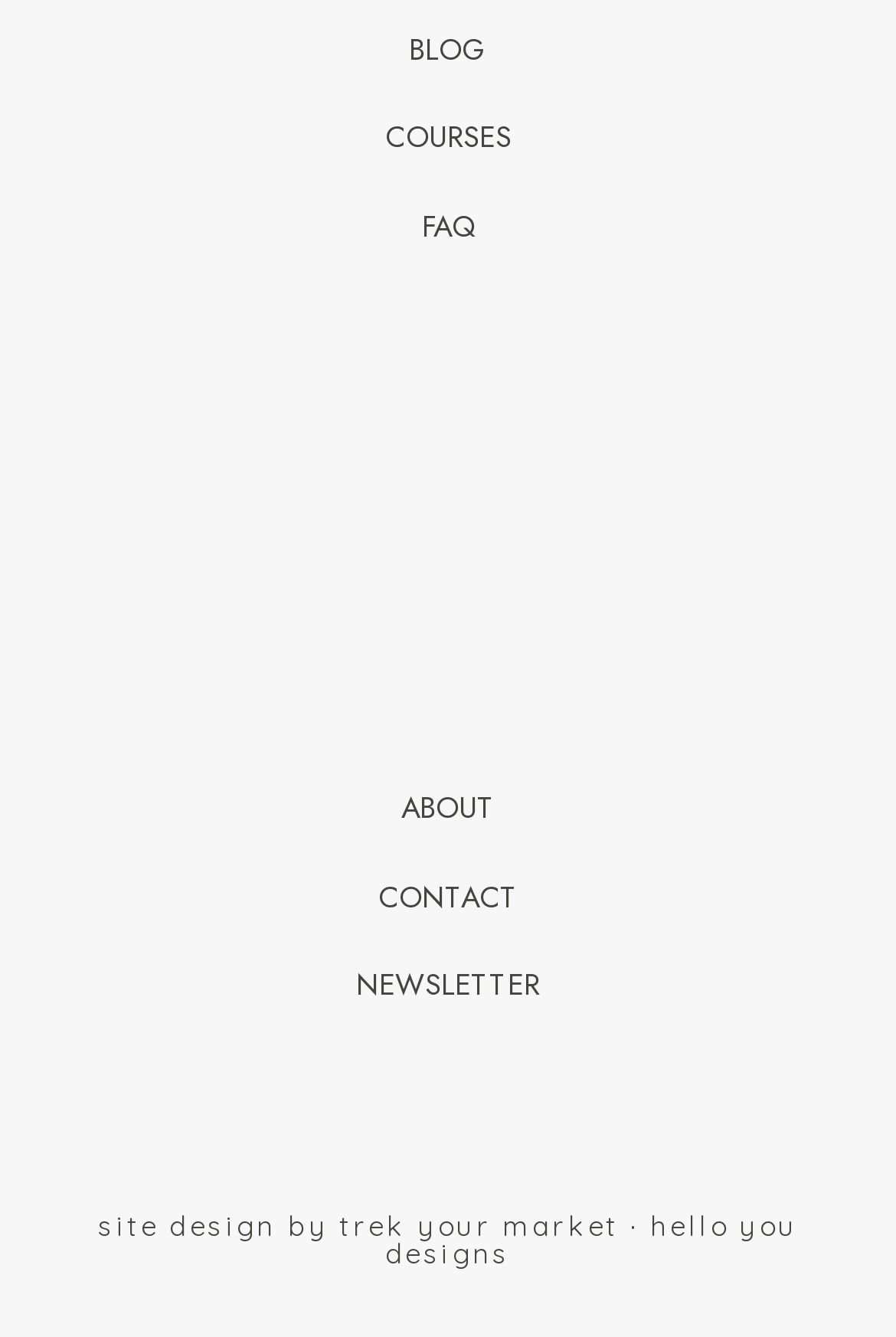Determine the bounding box coordinates for the UI element described. Format the coordinates as (top-left x, top-left y, bottom-right x, bottom-right y) and ensure all values are between 0 and 1. Element description: Baby's Nutrition Camp

None